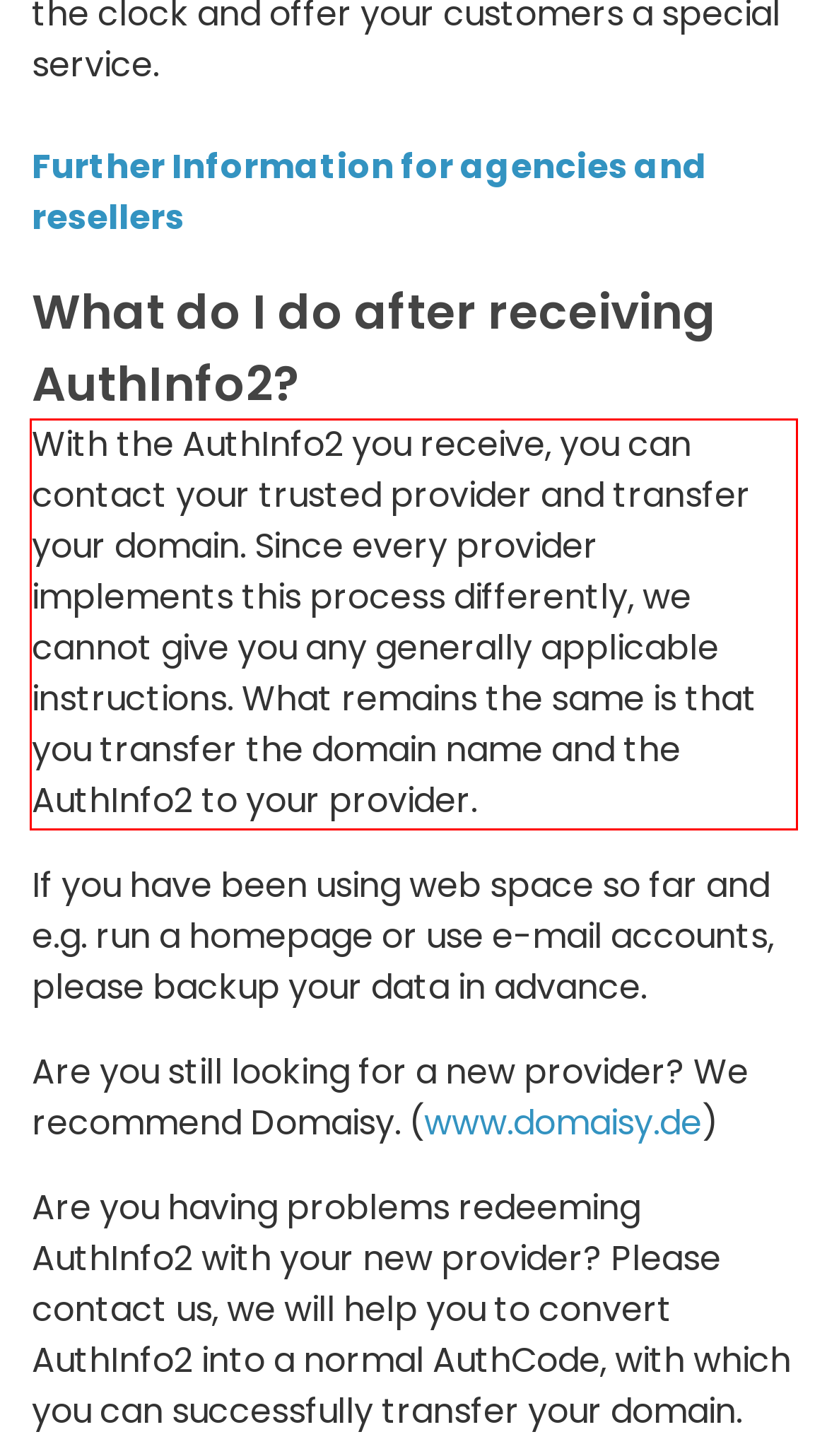You are provided with a screenshot of a webpage featuring a red rectangle bounding box. Extract the text content within this red bounding box using OCR.

With the AuthInfo2 you receive, you can contact your trusted provider and transfer your domain. Since every provider implements this process differently, we cannot give you any generally applicable instructions. What remains the same is that you transfer the domain name and the AuthInfo2 to your provider.